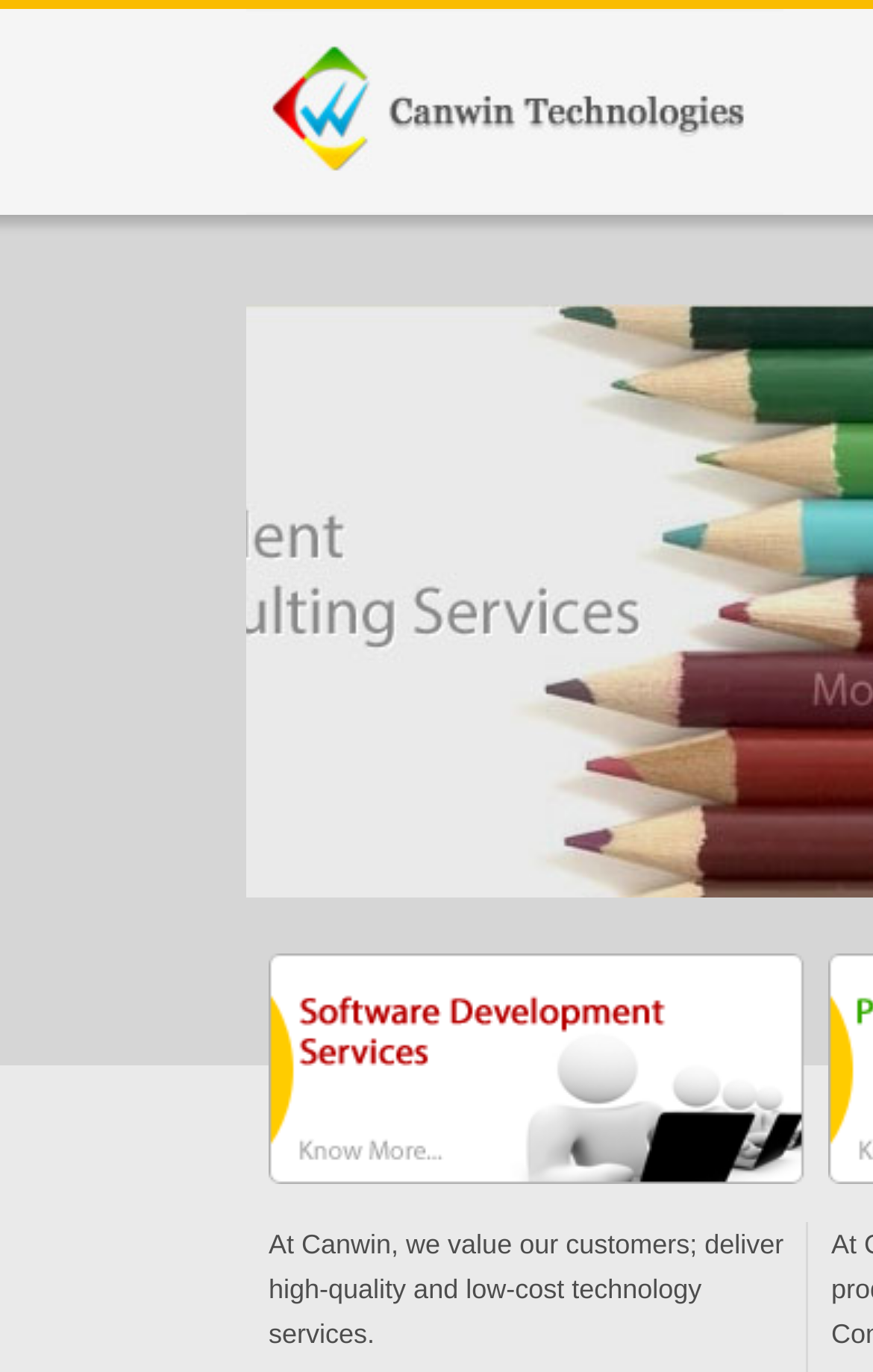Specify the bounding box coordinates (top-left x, top-left y, bottom-right x, bottom-right y) of the UI element in the screenshot that matches this description: All about Home Decorations

None